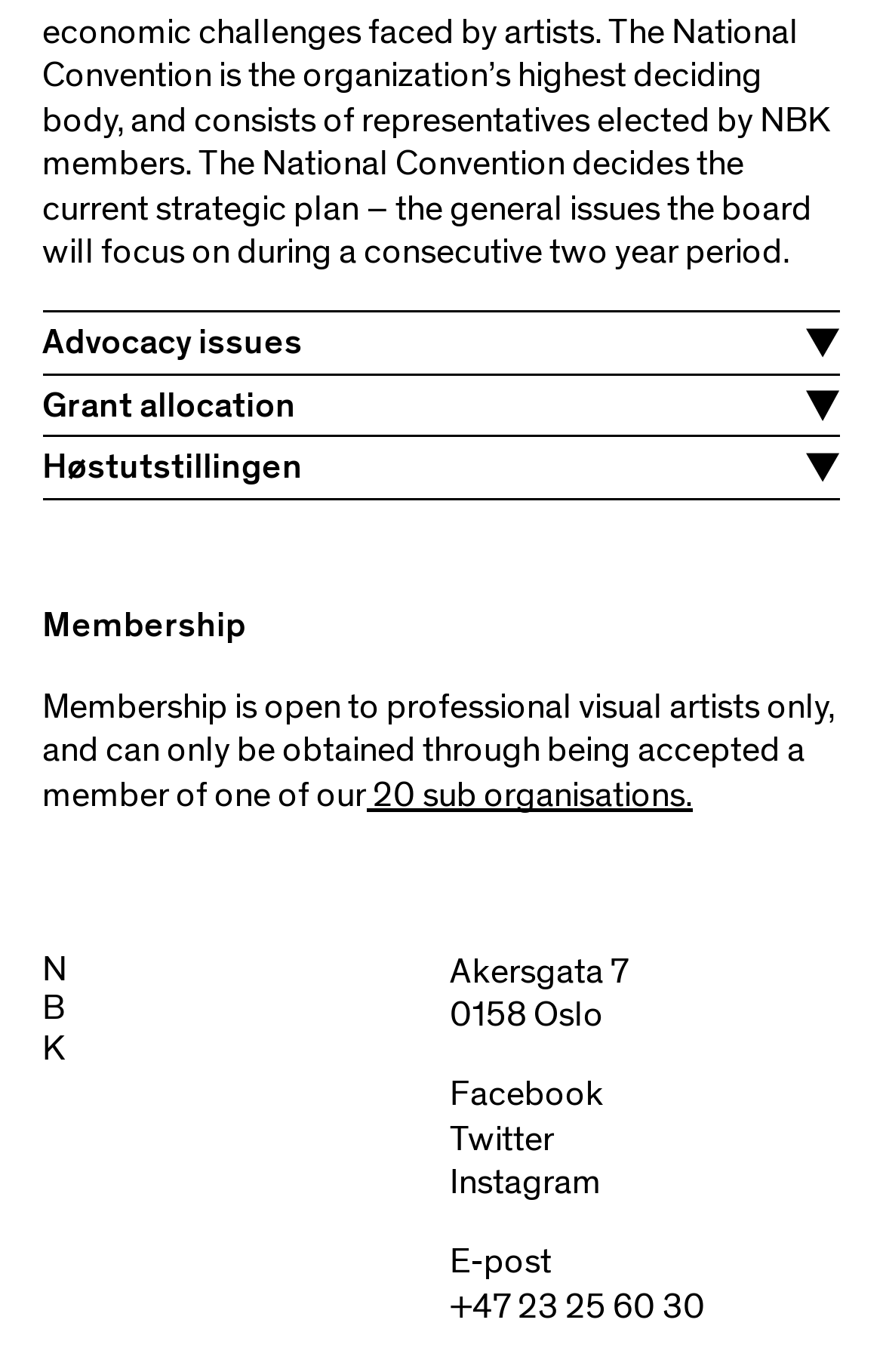How many lines of text are there in the membership section?
Use the image to answer the question with a single word or phrase.

2